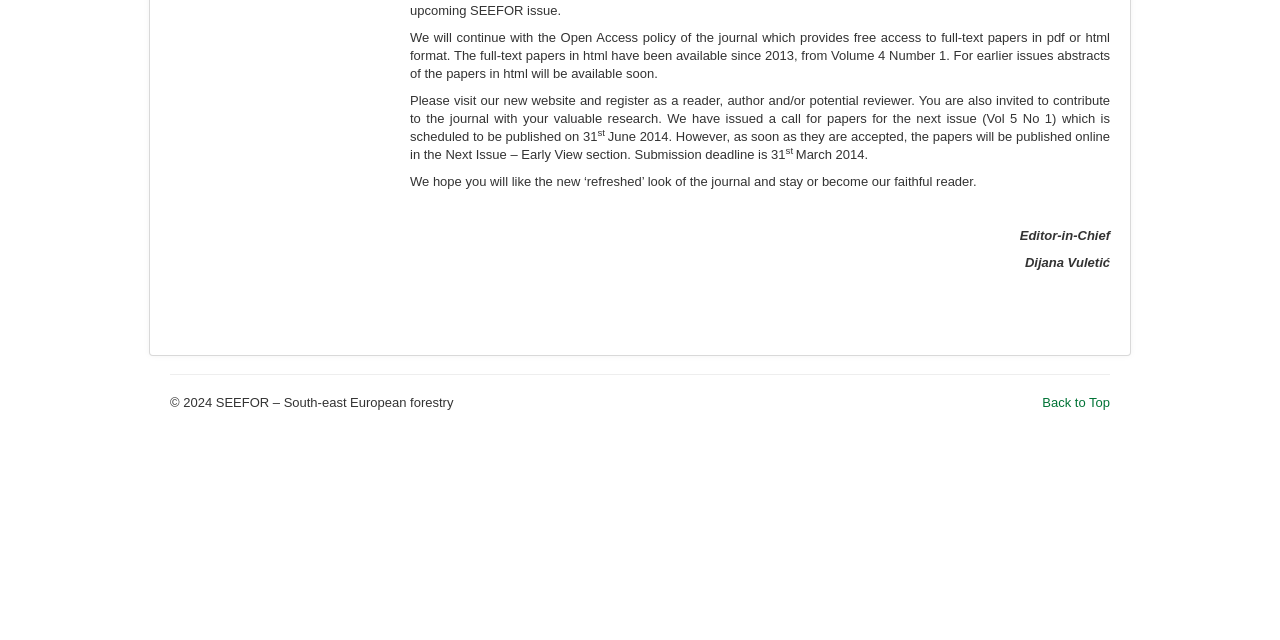Determine the bounding box of the UI element mentioned here: "Church Planting Tactics". The coordinates must be in the format [left, top, right, bottom] with values ranging from 0 to 1.

None